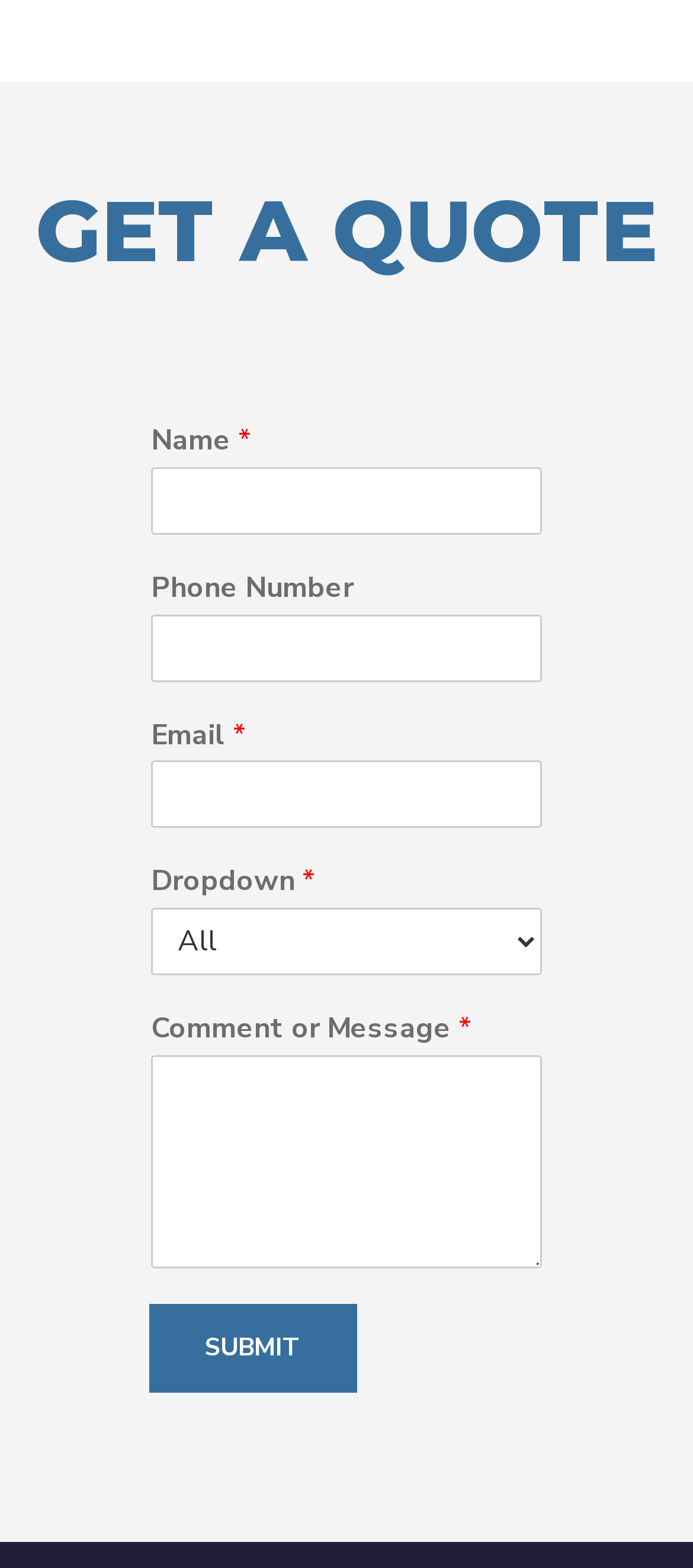How many input fields are there?
Please give a well-detailed answer to the question.

There are five input fields on the webpage: 'Name', 'Phone Number', 'Email', 'Dropdown', and 'Comment or Message'.